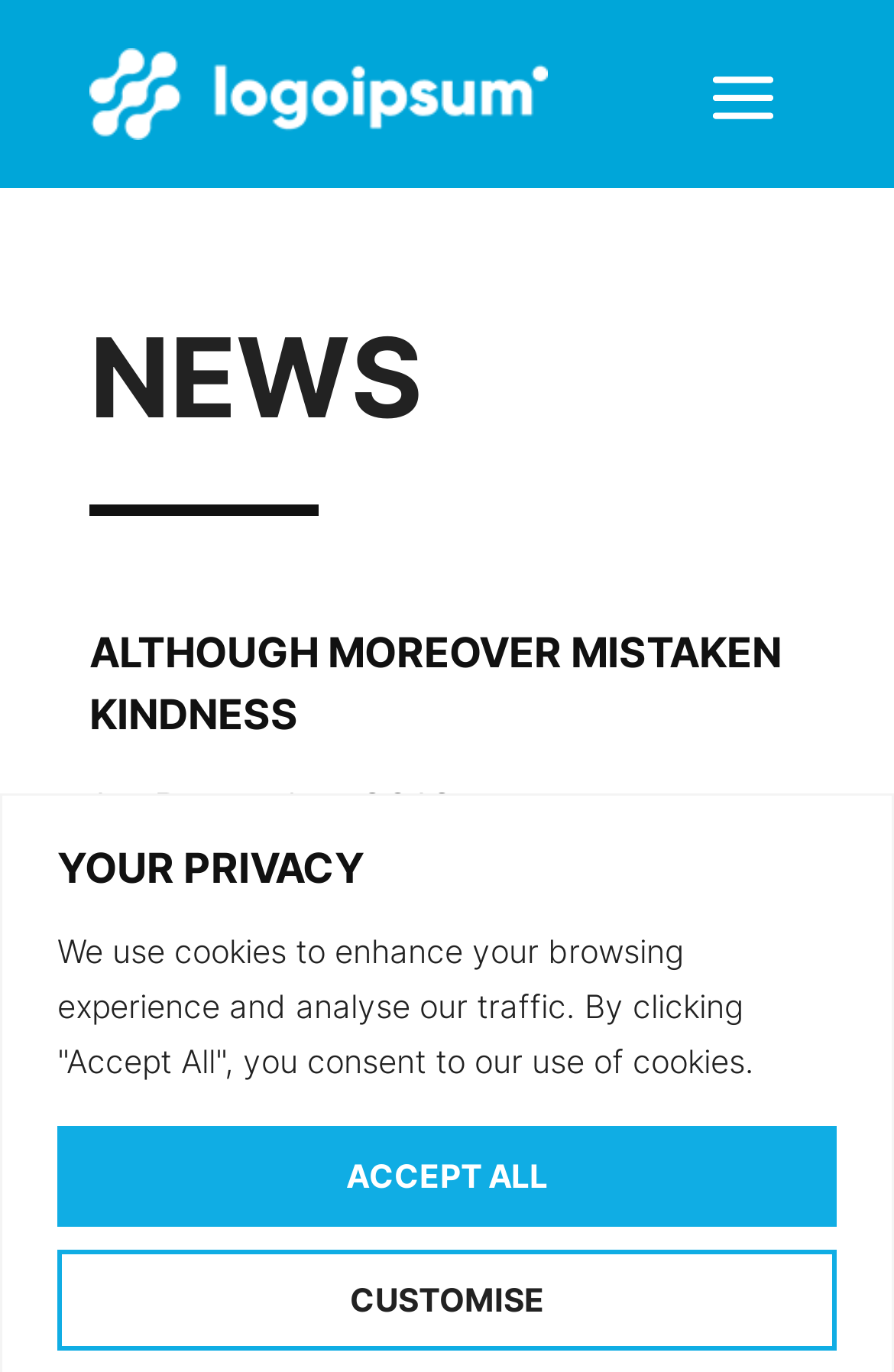Please reply with a single word or brief phrase to the question: 
What is the main topic of the article?

Although moreover mistaken kindness